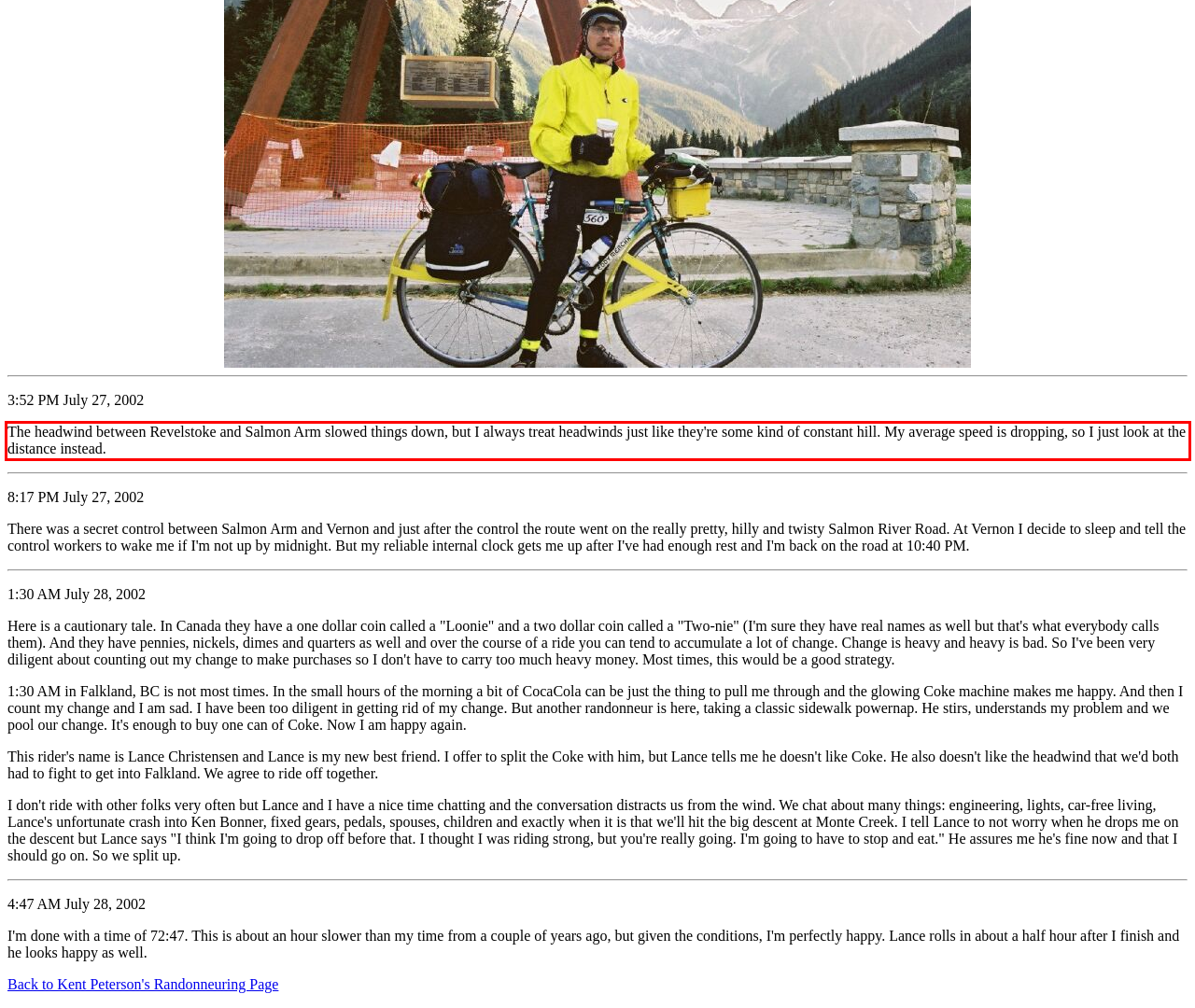Look at the provided screenshot of the webpage and perform OCR on the text within the red bounding box.

The headwind between Revelstoke and Salmon Arm slowed things down, but I always treat headwinds just like they're some kind of constant hill. My average speed is dropping, so I just look at the distance instead.